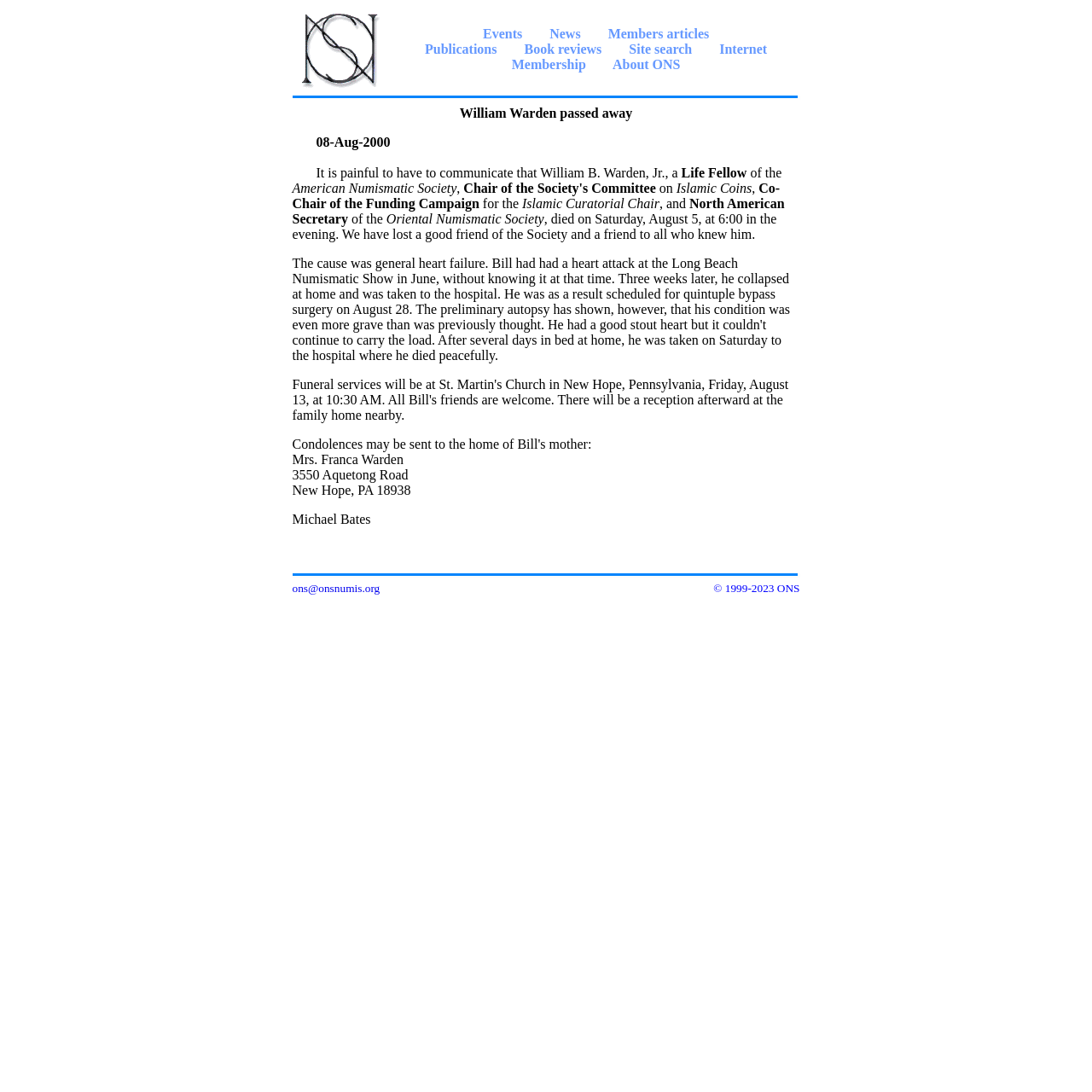Find the coordinates for the bounding box of the element with this description: "alt="Oriental Numismatic Society"".

[0.275, 0.071, 0.349, 0.084]